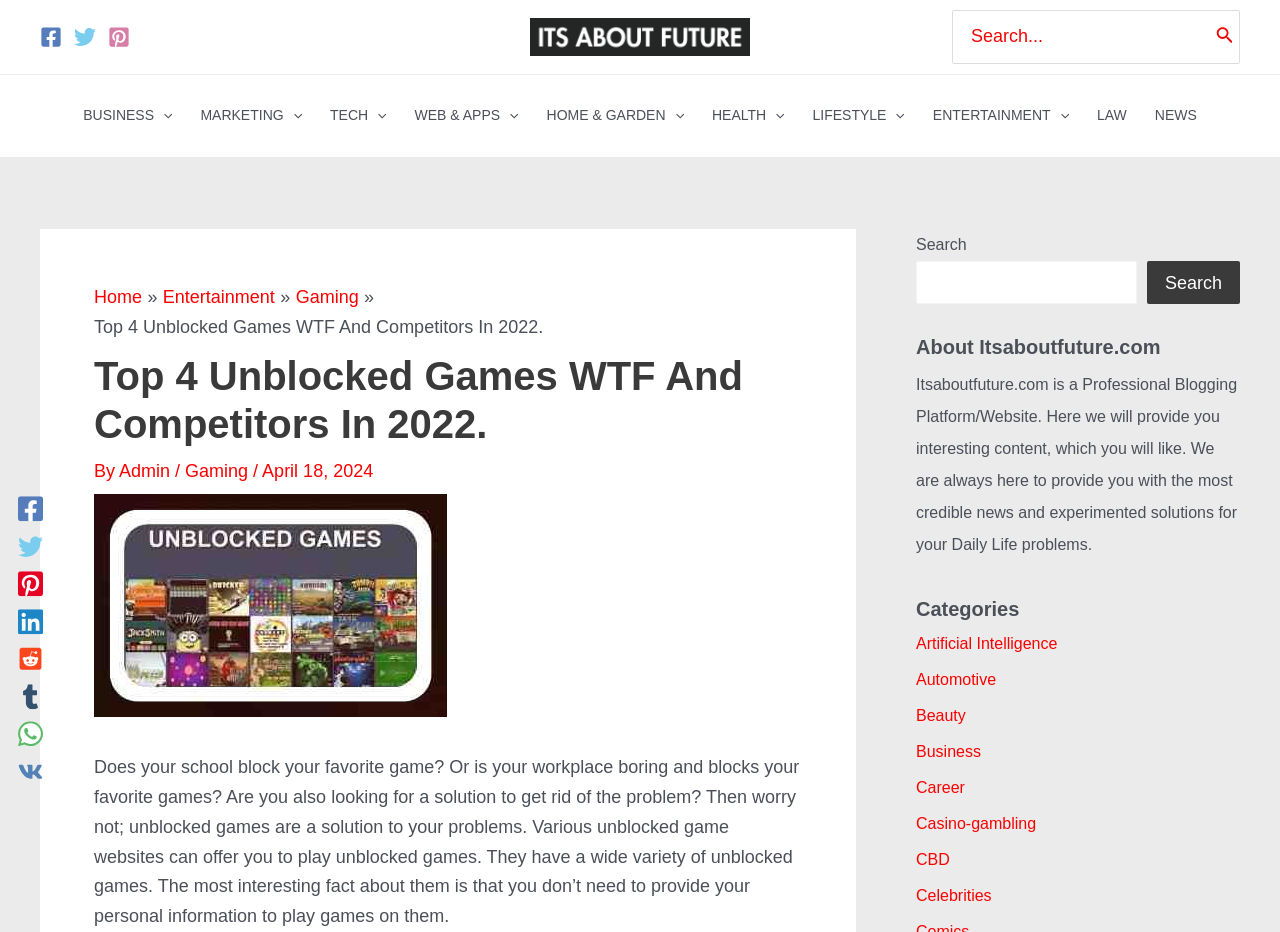Give an in-depth explanation of the webpage layout and content.

This webpage is about unblocked games, specifically focusing on the top 4 unblocked games WTF and their competitors in 2022. At the top, there are social media links, including Facebook, Twitter, and Pinterest, accompanied by their respective icons. Below these links, there is a search bar with a search button. 

To the right of the search bar, there is a navigation menu with various categories, including BUSINESS, MARKETING, TECH, WEB & APPS, HOME & GARDEN, HEALTH, LIFESTYLE, ENTERTAINMENT, and LAW. Each category has a toggle menu with a small icon.

Below the navigation menu, there is a header section with breadcrumbs, showing the current page's location in the website's hierarchy. The breadcrumbs include links to the home page, Entertainment, and Gaming. 

The main content of the webpage starts with a heading that matches the webpage's title. Below the heading, there is a brief description of the article's author and publication date. The article's content is divided into sections, with the first section explaining what unblocked games are and how they can be played without providing personal information.

On the left side of the article, there is a sidebar with social media links, including Facebook, Twitter, Pinterest, Linkedin, Reddit, Tumblr, WhatsApp, and VK, each accompanied by its respective icon. 

At the bottom of the webpage, there are three complementary sections. The first section has a search bar, the second section has a brief description of the website Itsaboutfuture.com, and the third section is empty.